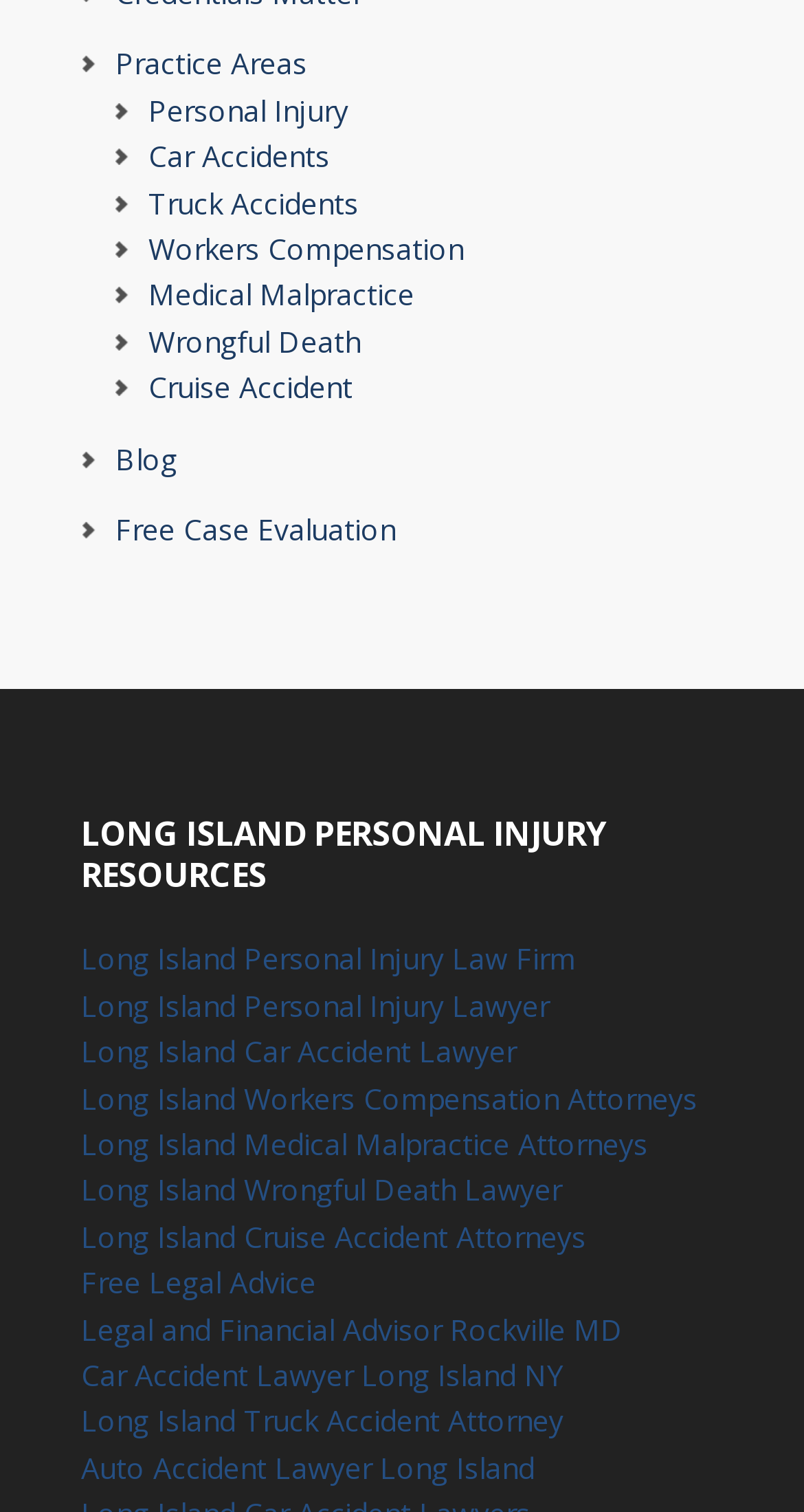Given the description "Blog", determine the bounding box of the corresponding UI element.

[0.144, 0.29, 0.221, 0.316]